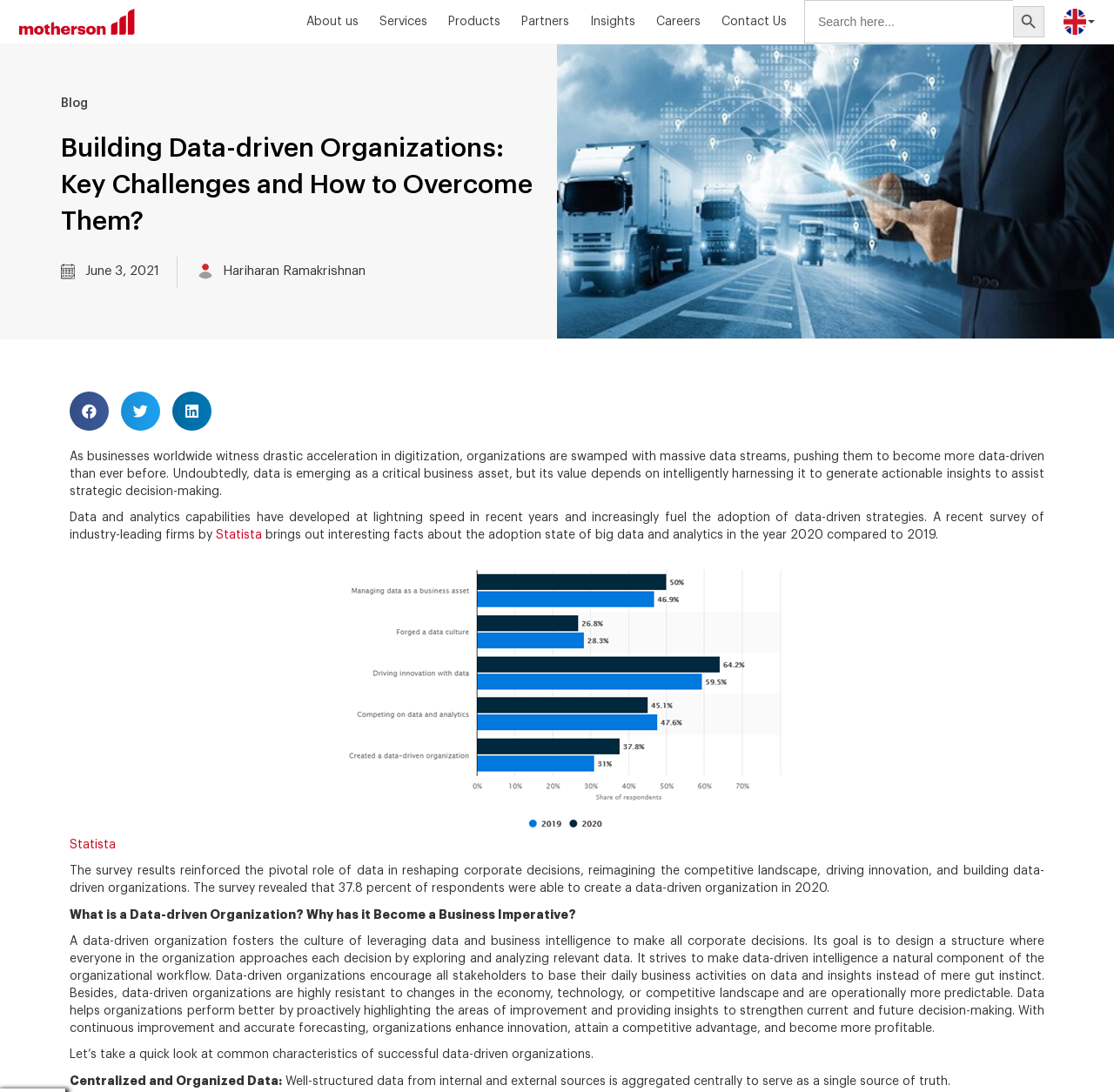Identify the bounding box for the UI element specified in this description: "Home". The coordinates must be four float numbers between 0 and 1, formatted as [left, top, right, bottom].

None